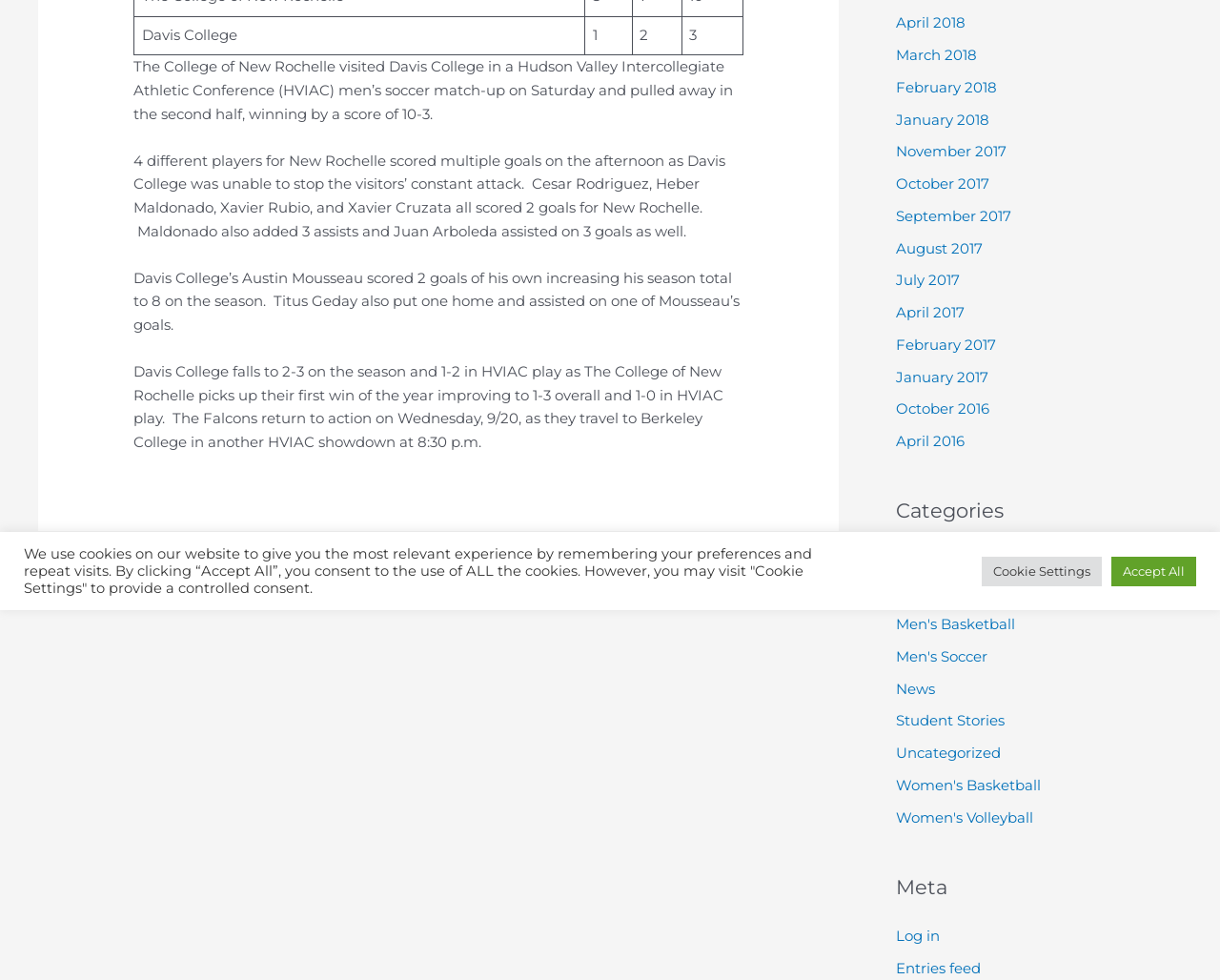Find the bounding box coordinates for the element described here: "February 2017".

[0.734, 0.342, 0.816, 0.361]